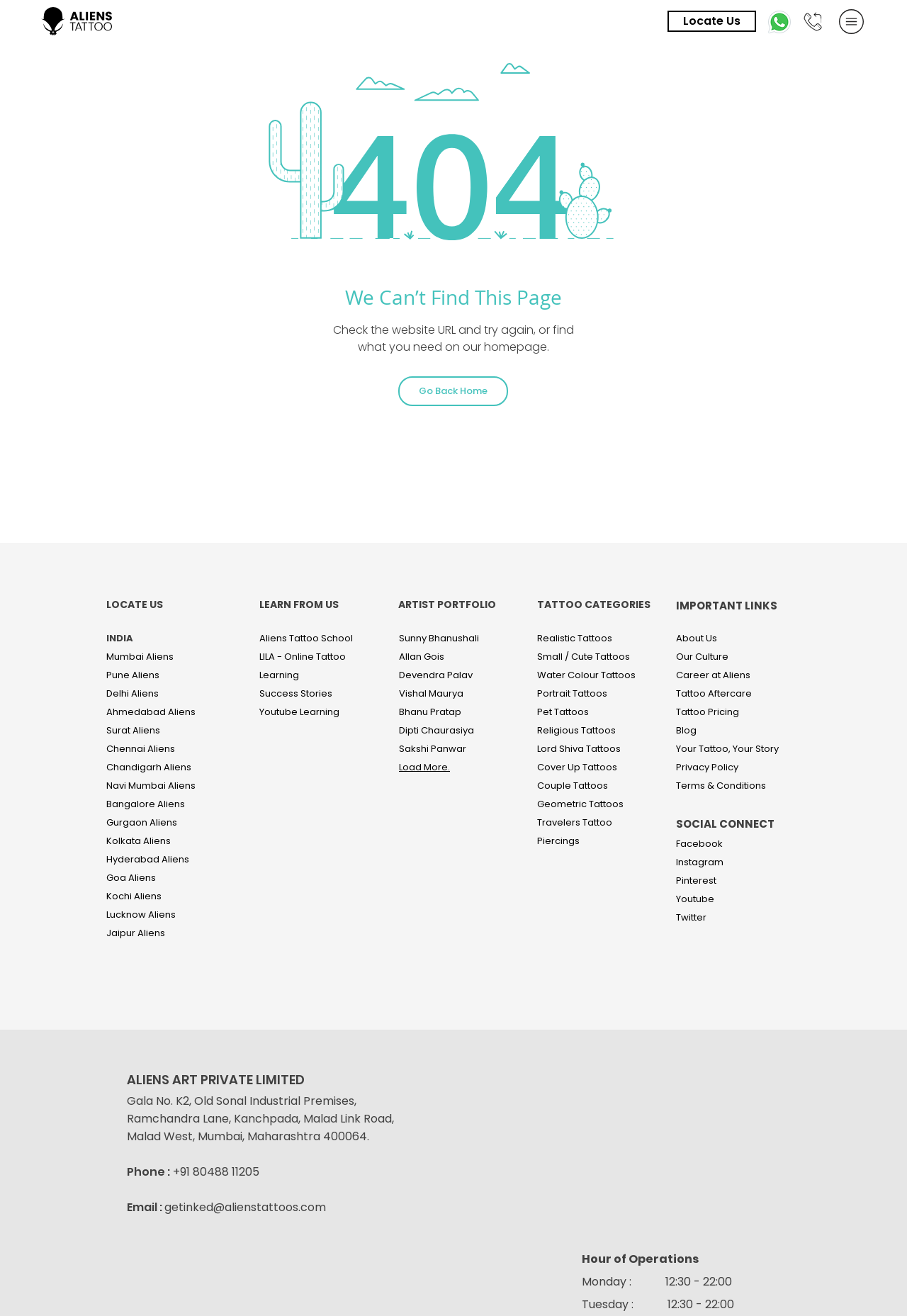Write an exhaustive caption that covers the webpage's main aspects.

This webpage is a 404 error page for Aliens Tattoo Main. At the top, there are three links: an empty link, "Locate Us", and a generic element with a WhatsApp icon and the text "Connect on Whatsapp with Aliens Tattoo". Next to it is another generic element with a phone call icon and the text "Phone Call to Aliens Tattoo".

Below these elements, there is a main section that takes up most of the page. It has a heading "We Can’t Find This Page" and a paragraph of text that suggests checking the website URL and trying again or finding what is needed on the homepage. There is also a link "Go Back Home".

On the left side of the main section, there are three columns of links and headings. The first column has a heading "LOCATE US" and lists several locations in India, including Mumbai, Pune, Delhi, and others. The second column has a heading "LEARN FROM US" and lists links to Aliens Tattoo School, online tattoo learning, success stories, and YouTube learning. The third column has a heading "ARTIST PORTFOLIO" and lists links to several artists' portfolios.

Below these columns, there is a heading "TATTOO CATEGORIES" and a list of links to different tattoo categories, such as realistic tattoos, small/cute tattoos, watercolor tattoos, and others.

On the right side of the main section, there is a column with a heading "IMPORTANT LINKS" and lists links to about us, our culture, career at Aliens, tattoo aftercare, tattoo pricing, blog, and other important links.

At the bottom of the page, there is a section with social media links, including Facebook, Instagram, Pinterest, YouTube, and Twitter. Below that, there is a section with the company's address, phone number, and email address. Finally, there is a section with the hour of operations, listing the hours for Monday.